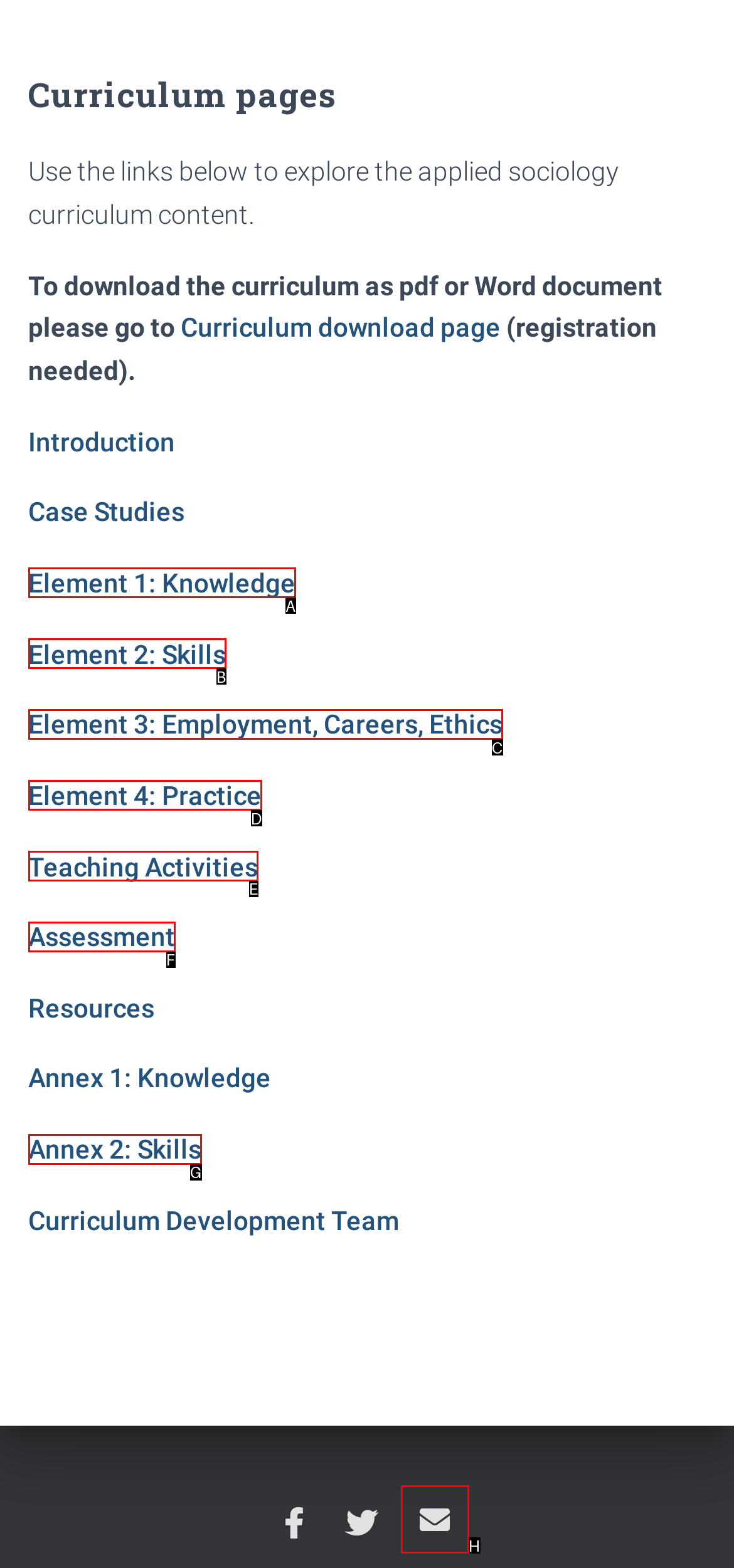Choose the HTML element that matches the description: Element 3: Employment, Careers, Ethics
Reply with the letter of the correct option from the given choices.

C